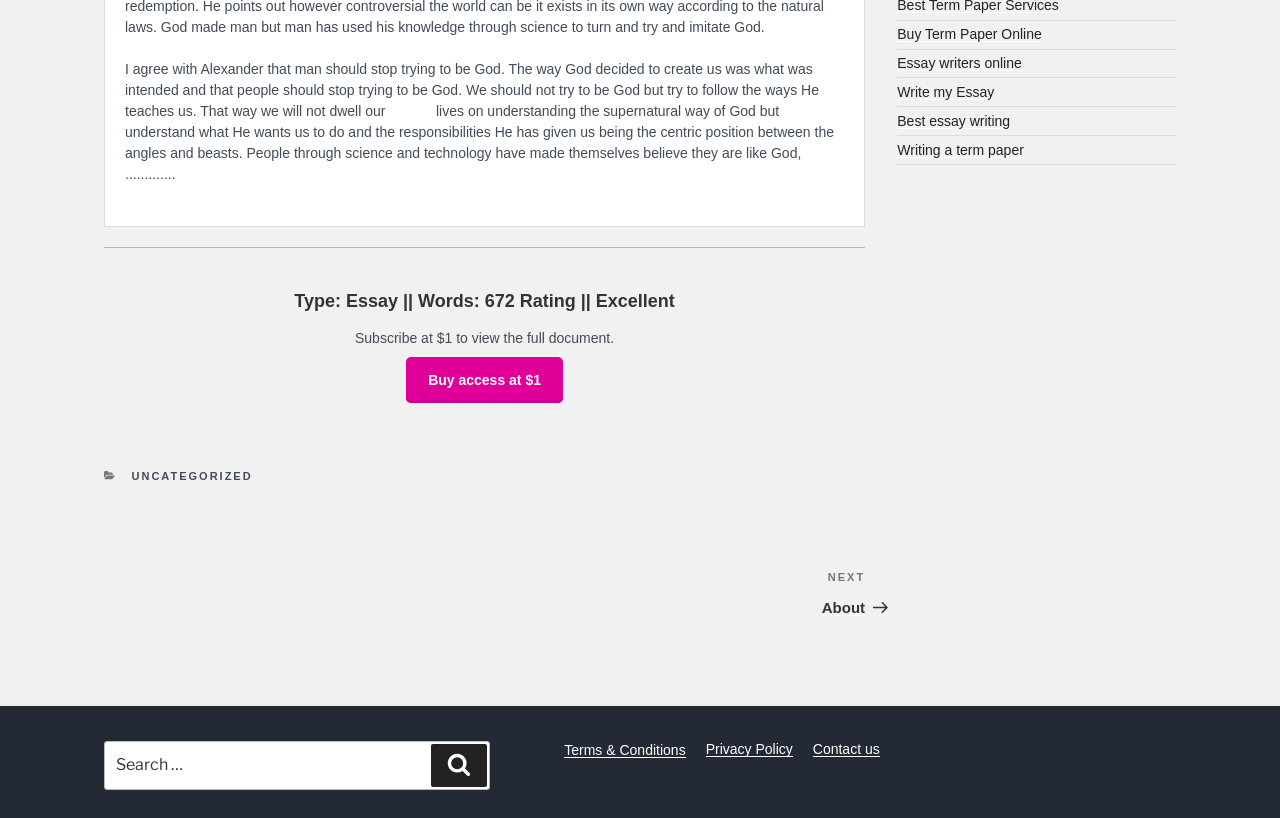Predict the bounding box for the UI component with the following description: "aria-label="Open search"".

None